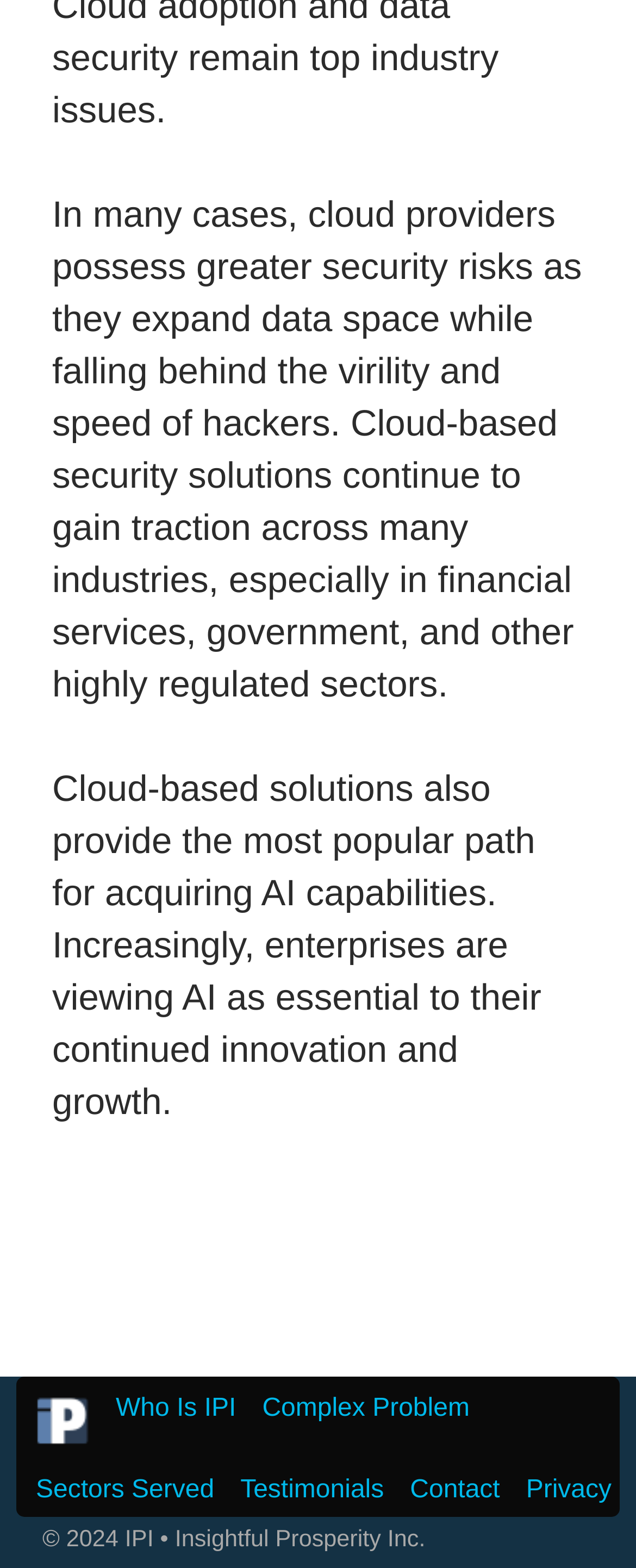Find the bounding box coordinates corresponding to the UI element with the description: "Who Is IPI". The coordinates should be formatted as [left, top, right, bottom], with values as floats between 0 and 1.

[0.172, 0.886, 0.382, 0.911]